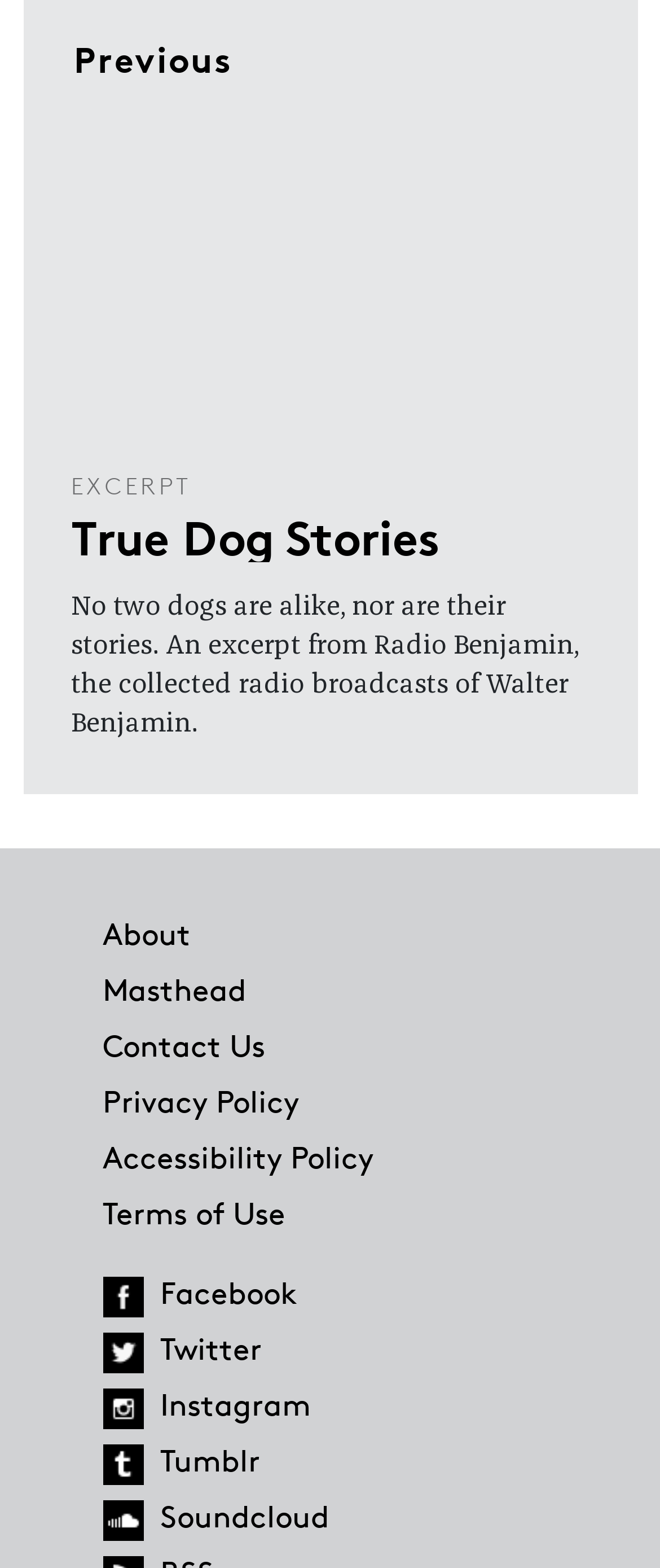Please find the bounding box coordinates of the element that must be clicked to perform the given instruction: "visit the 'Roman Dog via Wikimedia' link". The coordinates should be four float numbers from 0 to 1, i.e., [left, top, right, bottom].

[0.108, 0.174, 0.892, 0.197]